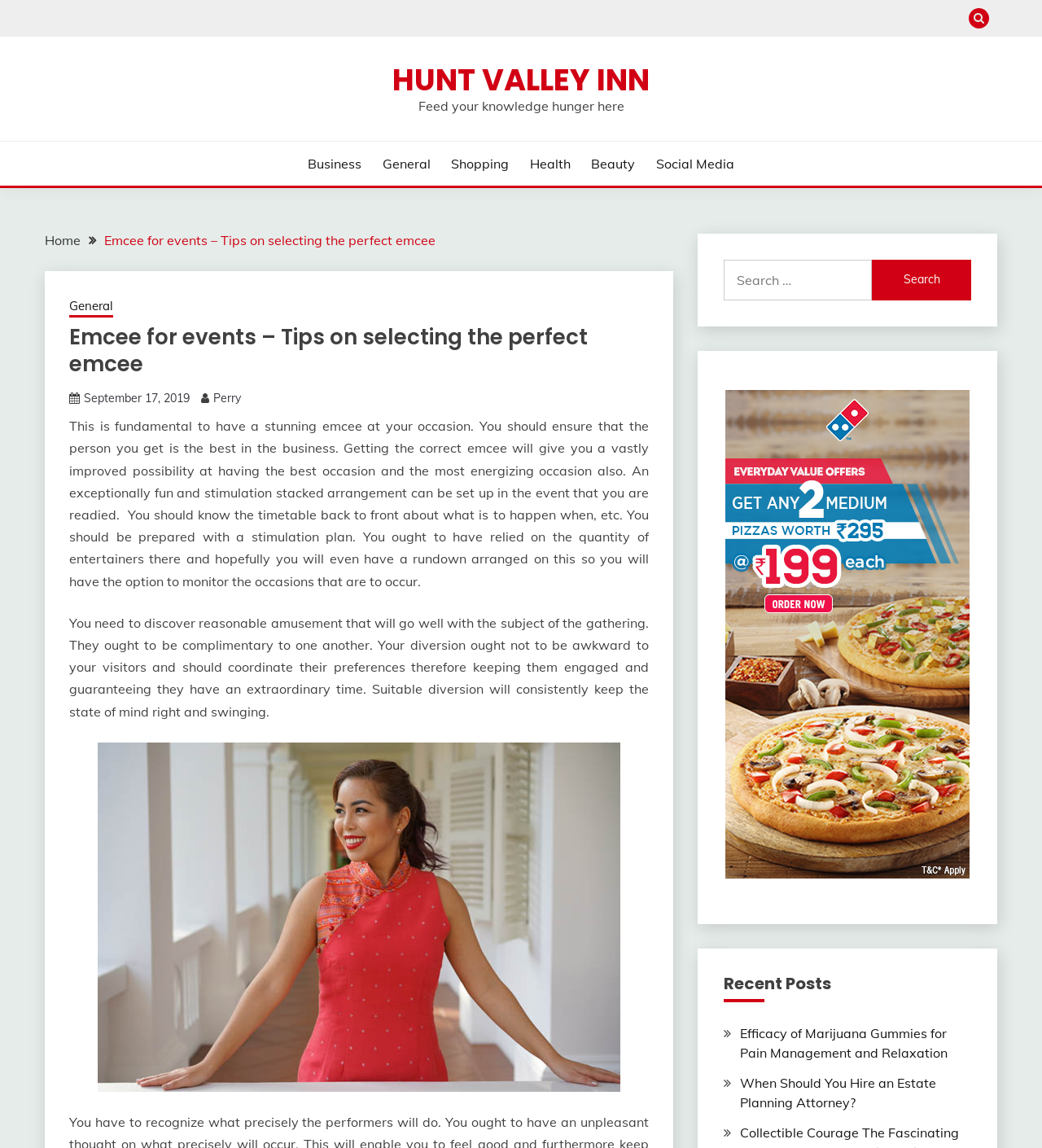Provide a comprehensive caption for the webpage.

The webpage is about selecting the perfect emcee for events, specifically at the Hunt Valley Inn. At the top right corner, there is a button with a search icon. Below it, the website's title "HUNT VALLEY INN" is displayed prominently. A tagline "Feed your knowledge hunger here" is placed next to it.

The webpage has a navigation menu with links to various categories such as Business, General, Shopping, Health, Beauty, and Social Media. Below the navigation menu, there is a breadcrumbs section that shows the current page's hierarchy, with links to the Home page, the current page "Emcee for events – Tips on selecting the perfect emcee", and the General category.

The main content of the webpage is an article with the title "Emcee for events – Tips on selecting the perfect emcee" and a date "September 17, 2019" below it. The article is written by "Perry" and discusses the importance of having a good emcee at an event. It provides tips on how to select the right emcee and plan the event's entertainment.

There is an image of a professional emcee in Singapore placed below the article. On the right side of the webpage, there is a search bar with a search button. Below the search bar, there is a section titled "Recent Posts" that lists two recent articles, "Efficacy of Marijuana Gummies for Pain Management and Relaxation" and "When Should You Hire an Estate Planning Attorney?". At the bottom right corner, there is a link with a Facebook icon.